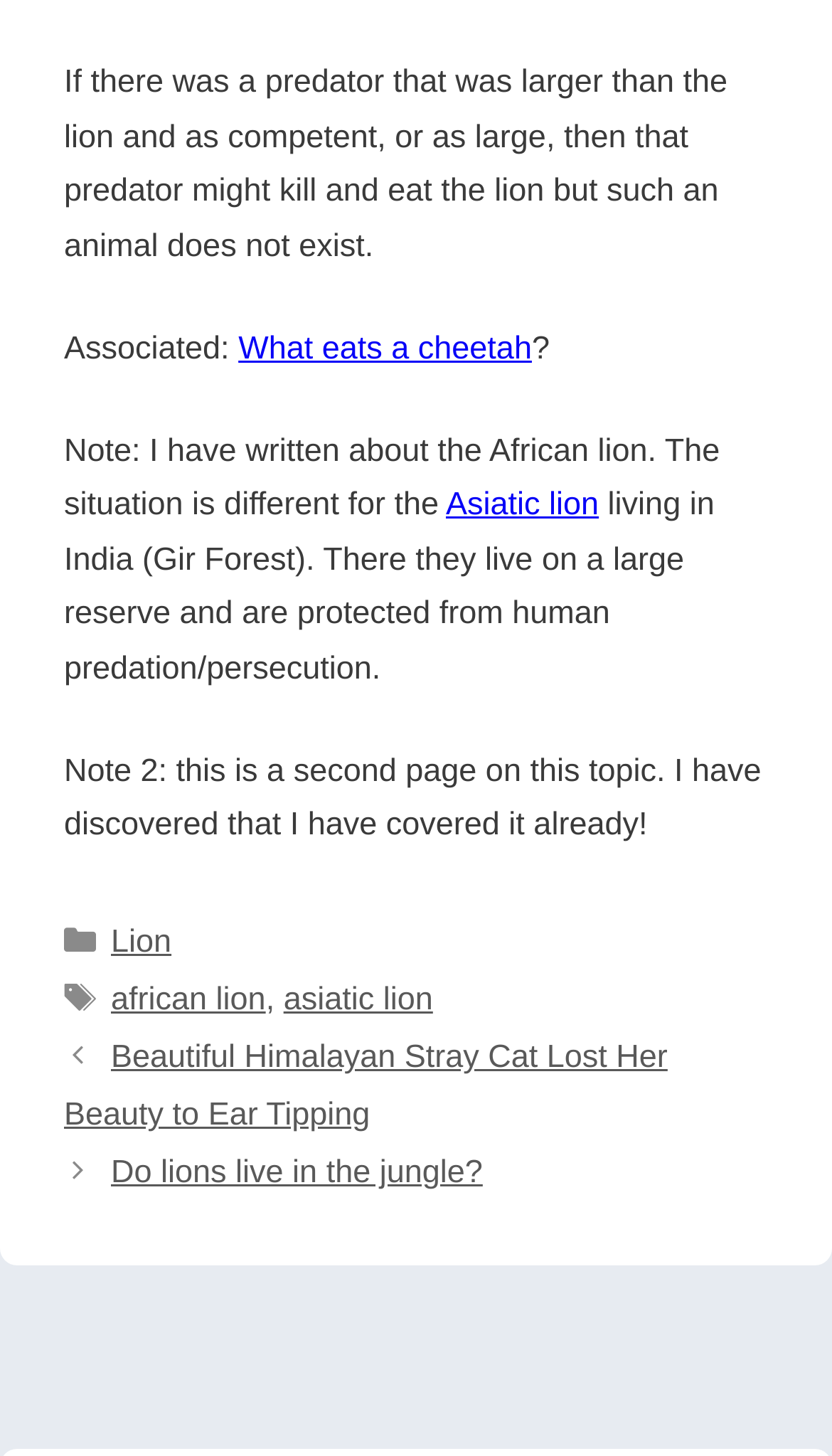Indicate the bounding box coordinates of the clickable region to achieve the following instruction: "Visit the 'Asiatic lion' page."

[0.536, 0.334, 0.72, 0.359]